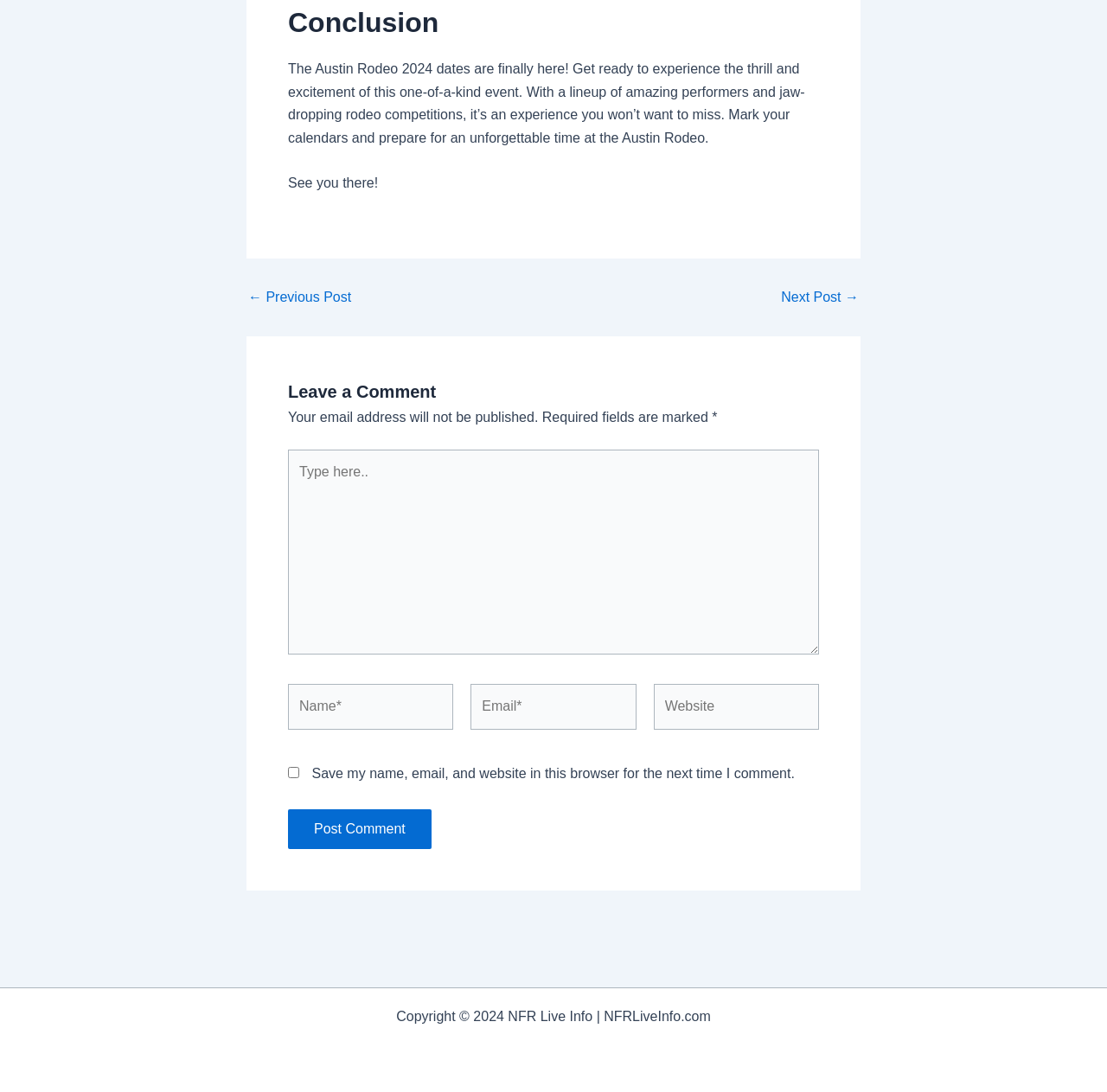What is the copyright information at the bottom of the webpage?
Use the screenshot to answer the question with a single word or phrase.

Copyright 2024 NFR Live Info